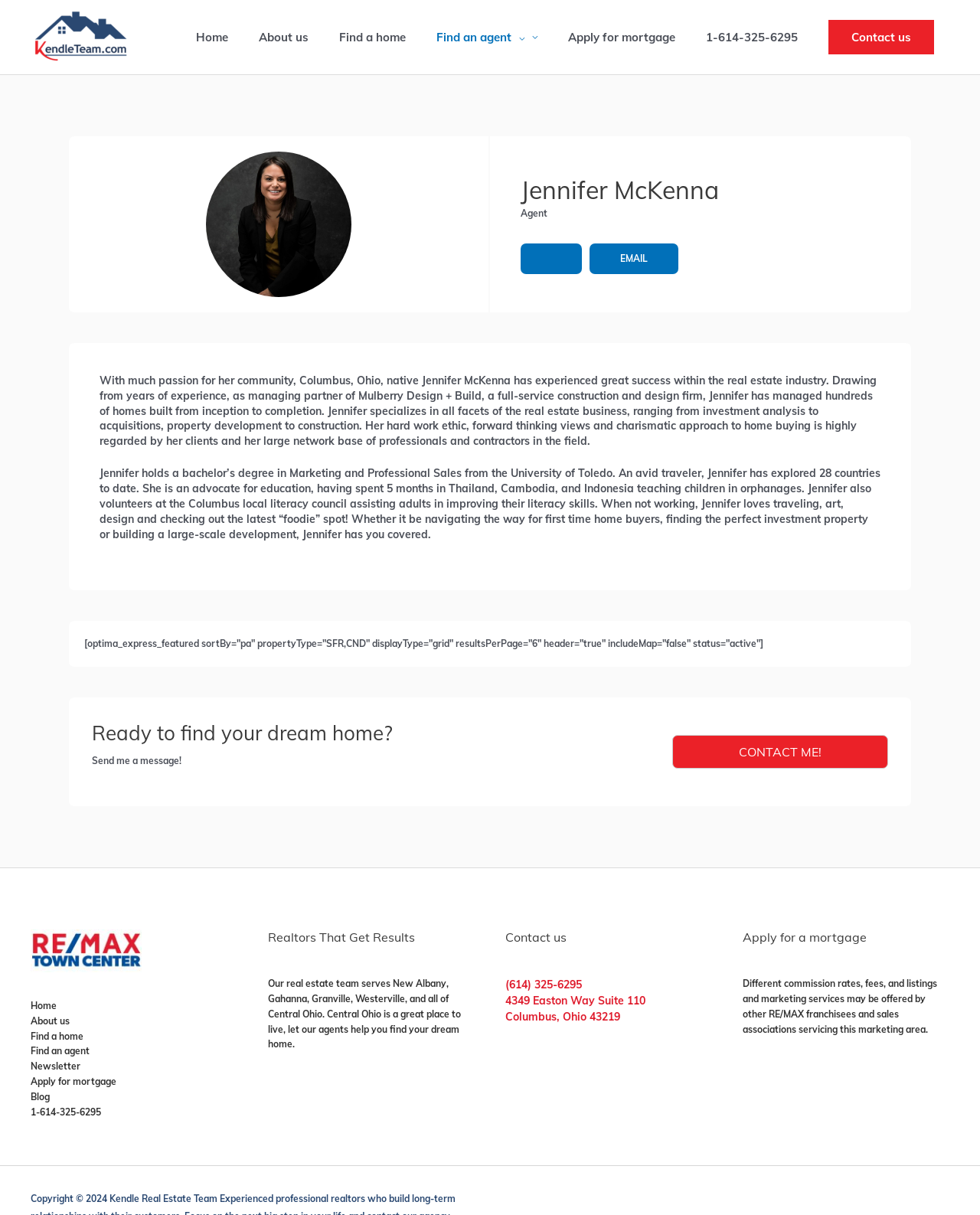Locate the bounding box coordinates of the segment that needs to be clicked to meet this instruction: "Click on the 'Home' link".

[0.184, 0.0, 0.248, 0.061]